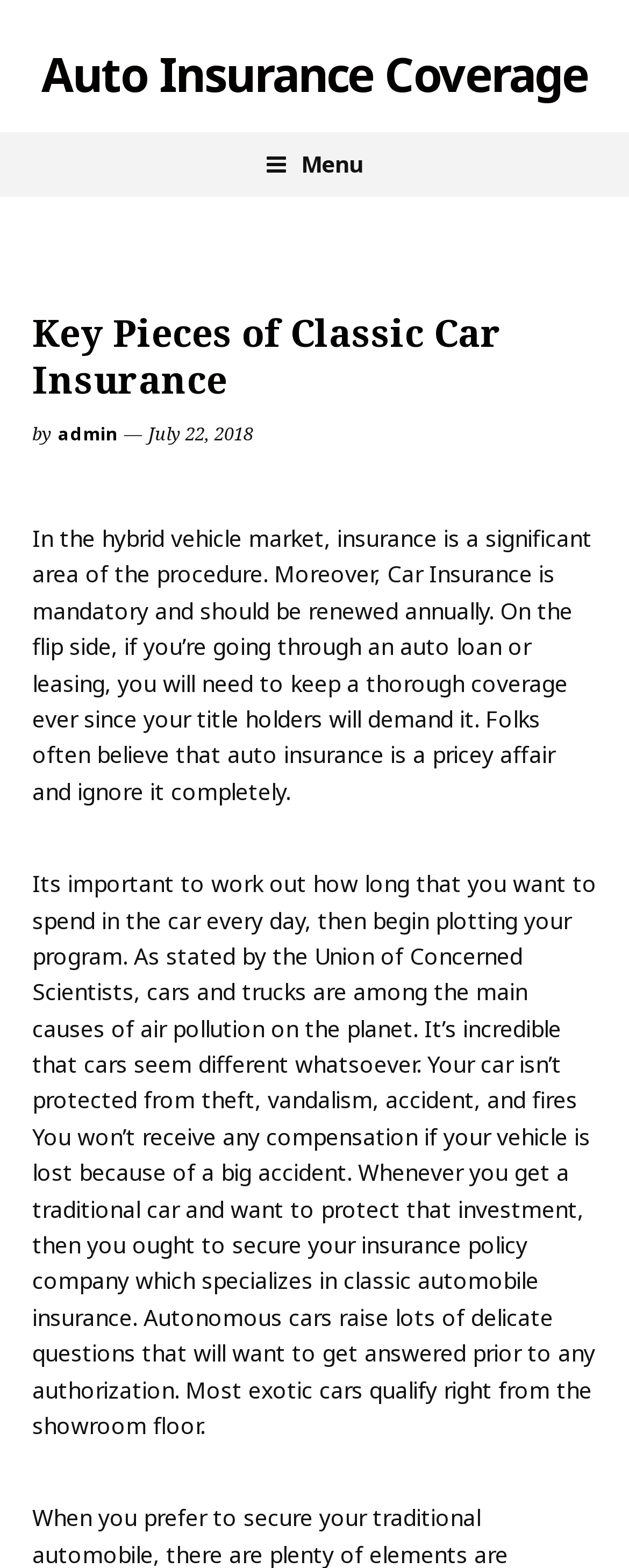Given the element description "Menu" in the screenshot, predict the bounding box coordinates of that UI element.

[0.0, 0.084, 1.0, 0.125]